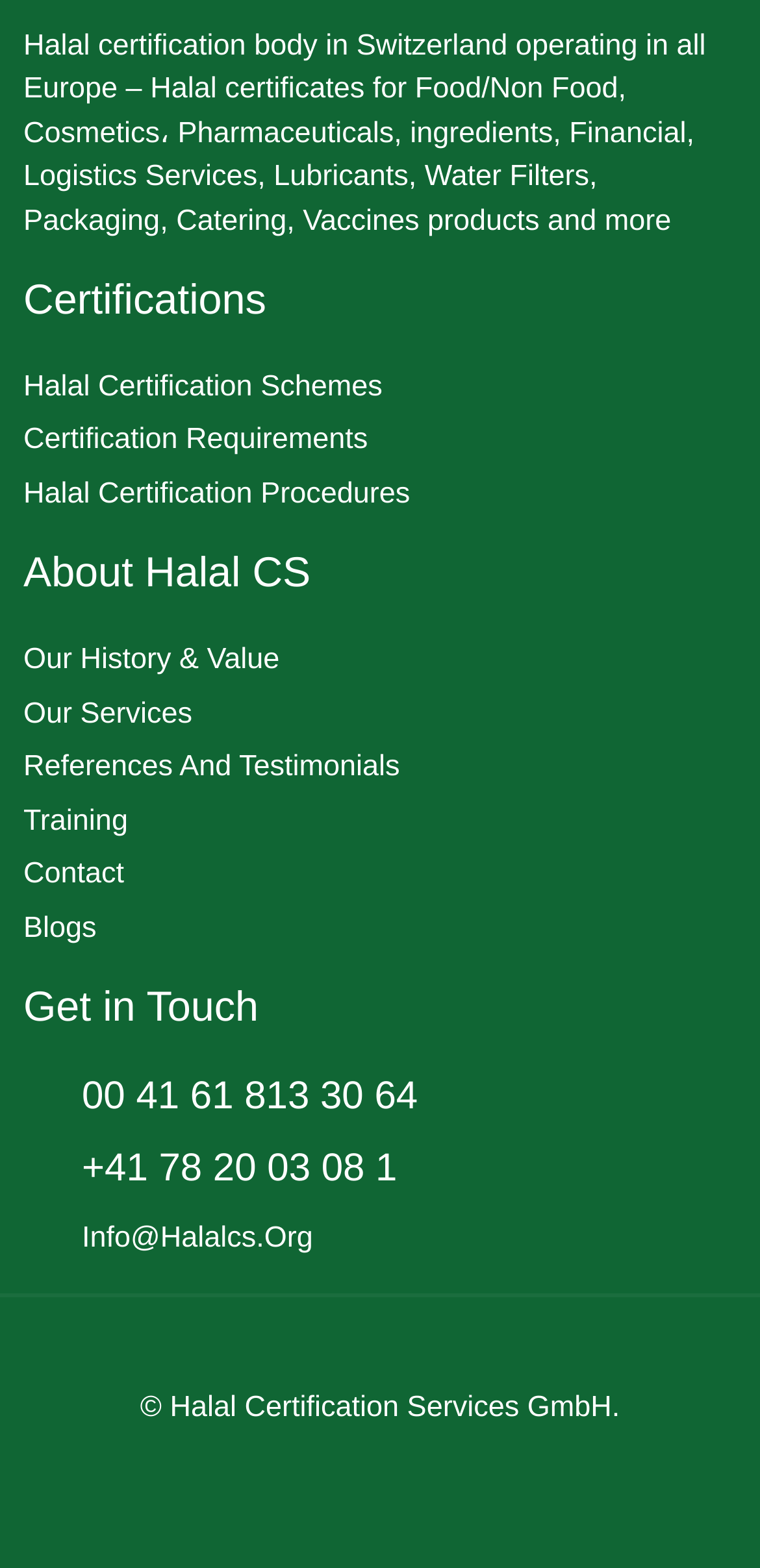Identify the bounding box coordinates of the area you need to click to perform the following instruction: "View navigation menu".

None